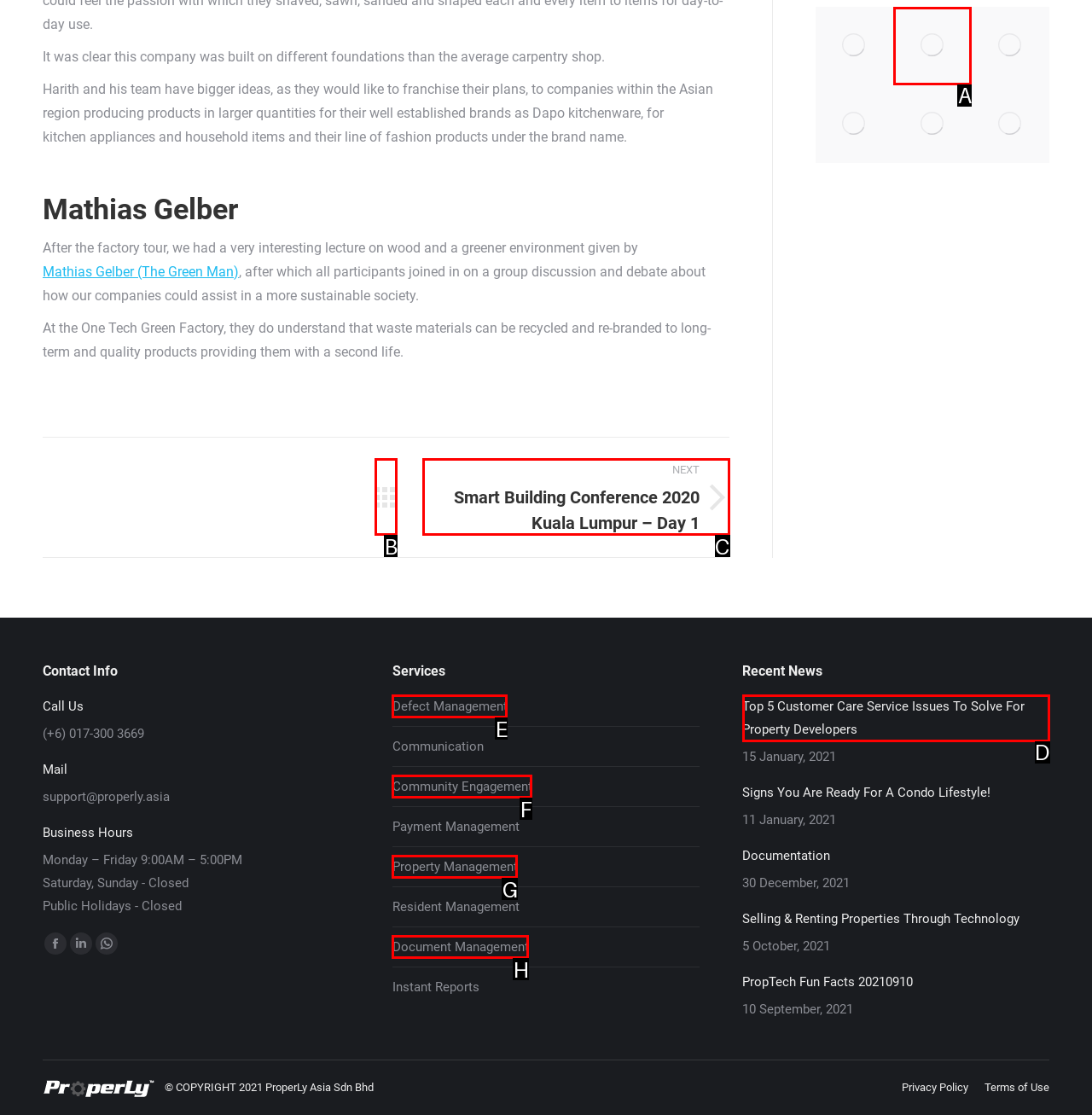Which option should be clicked to execute the following task: Read the 'Top 5 Customer Care Service Issues To Solve For Property Developers' article? Respond with the letter of the selected option.

D